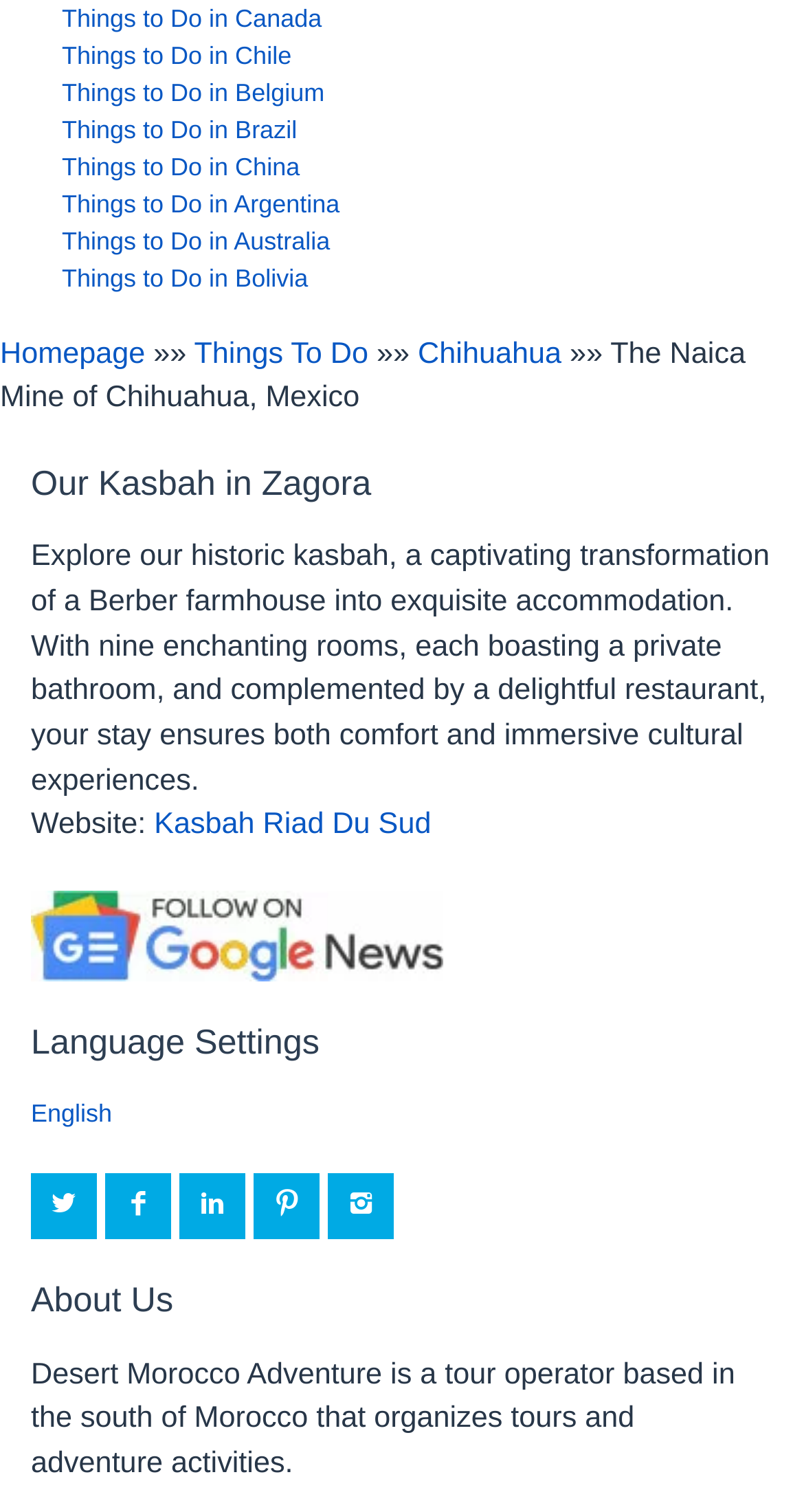Give the bounding box coordinates for the element described by: "Things to Do in China".

[0.077, 0.101, 0.373, 0.12]